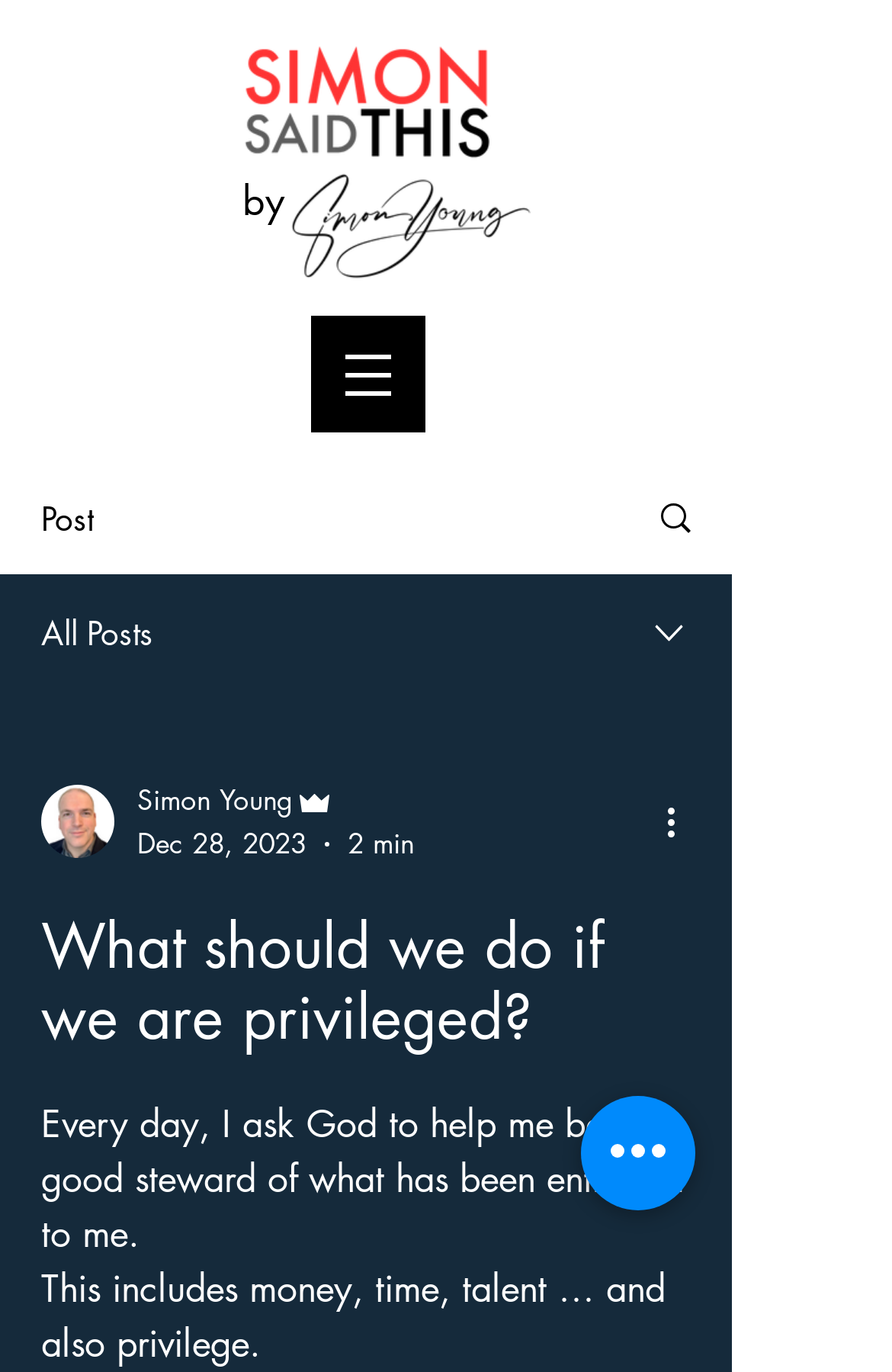What is the author's name?
Look at the image and answer with only one word or phrase.

Simon Young